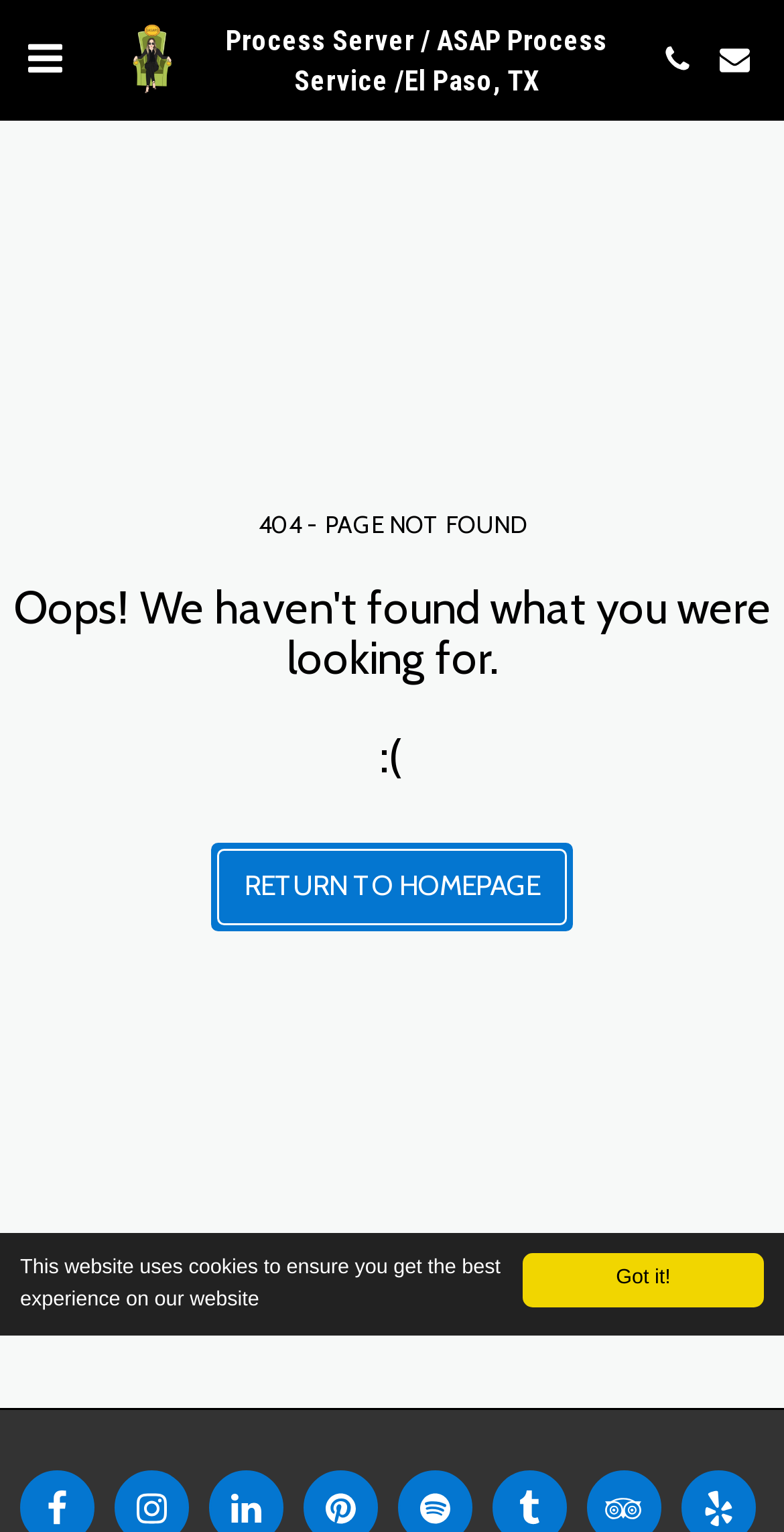Using the webpage screenshot and the element description Got it!, determine the bounding box coordinates. Specify the coordinates in the format (top-left x, top-left y, bottom-right x, bottom-right y) with values ranging from 0 to 1.

[0.667, 0.818, 0.974, 0.853]